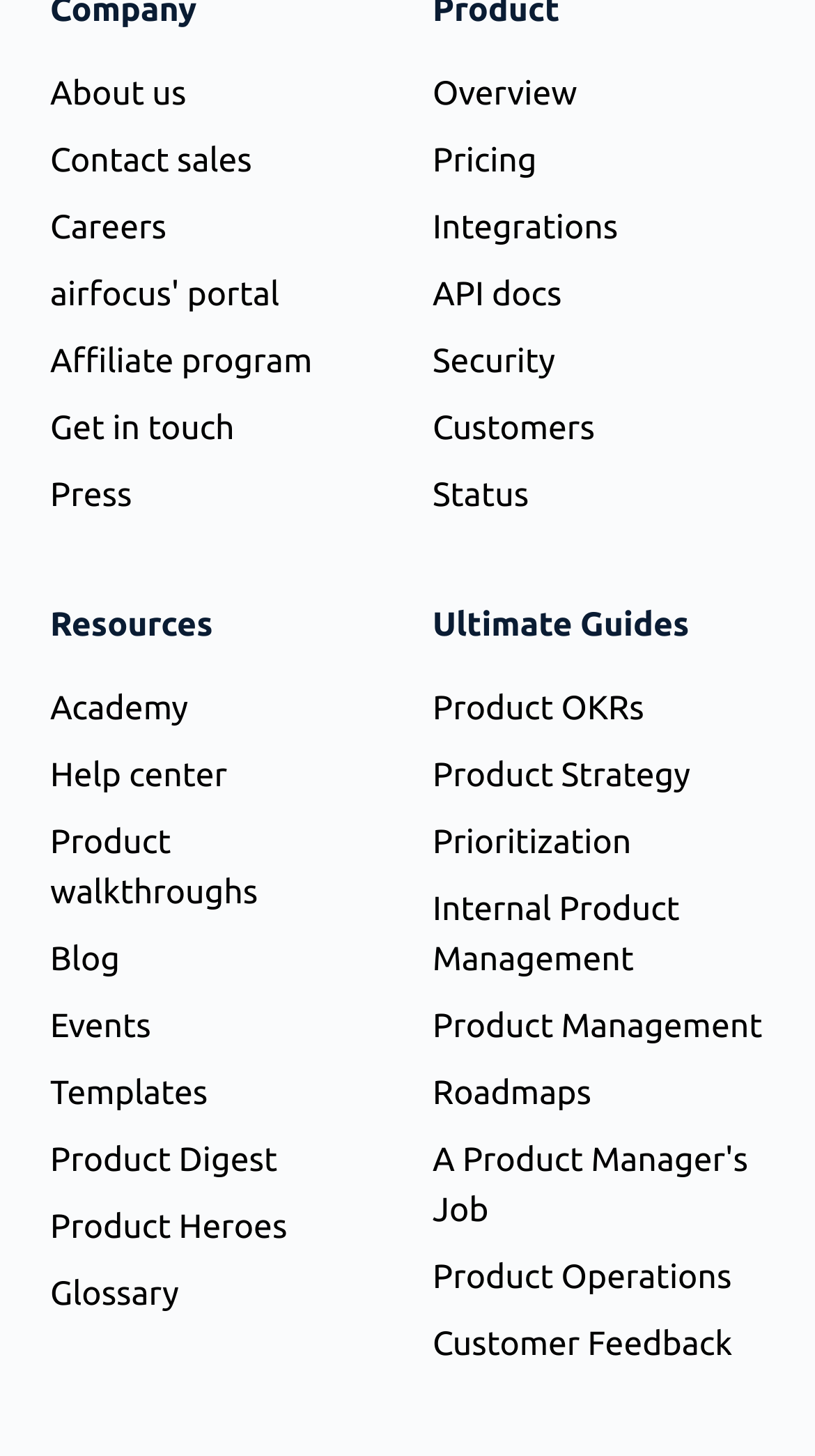Can you determine the bounding box coordinates of the area that needs to be clicked to fulfill the following instruction: "Learn about the company"?

[0.062, 0.051, 0.228, 0.077]